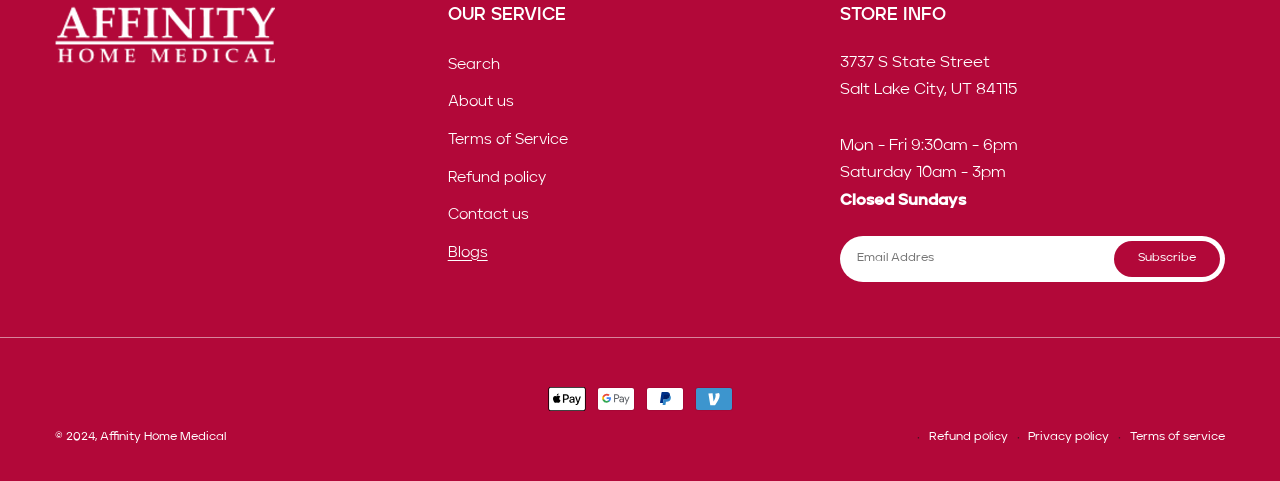Locate the bounding box of the user interface element based on this description: "aria-label="Black Facebook Icon"".

None